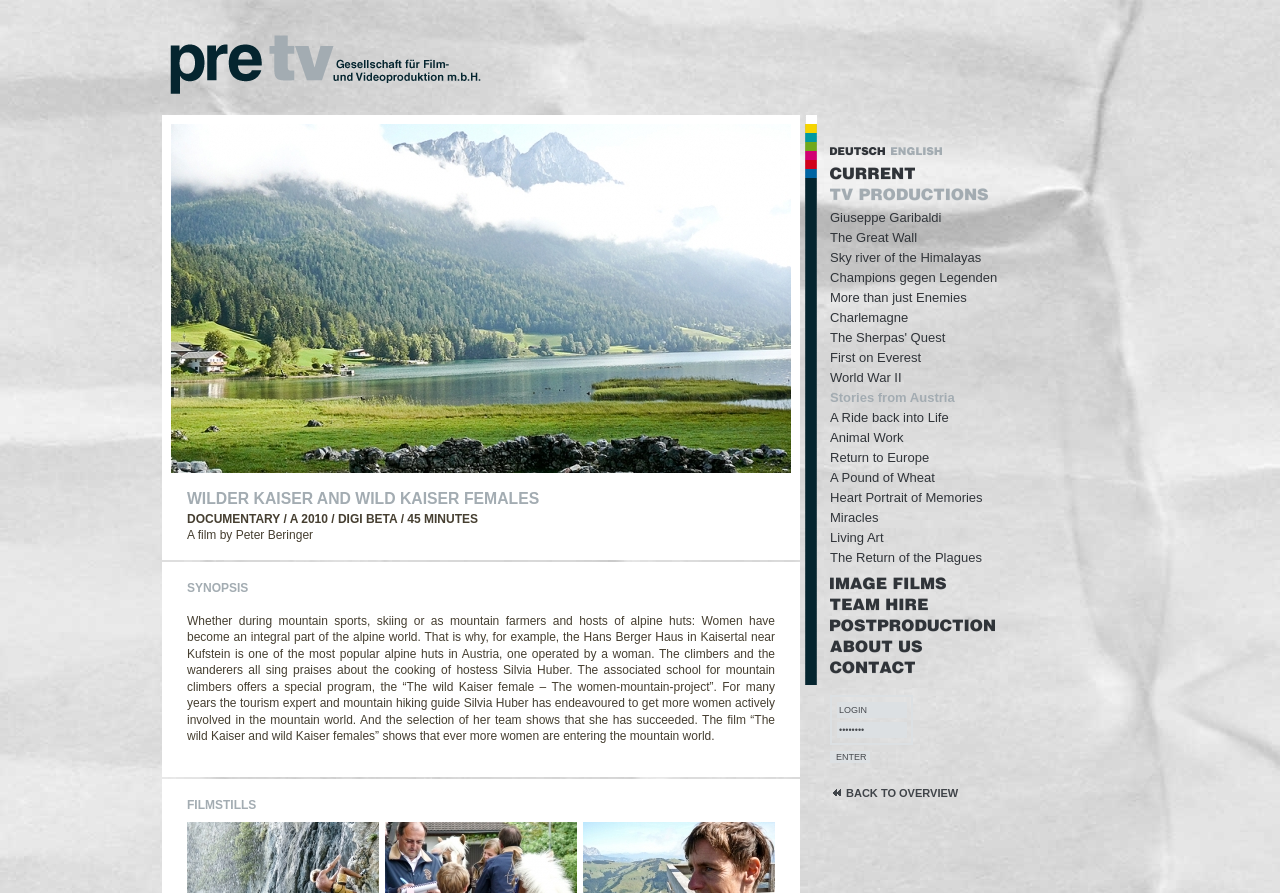Locate the bounding box coordinates of the area that needs to be clicked to fulfill the following instruction: "Click the 'ENTER' button". The coordinates should be in the format of four float numbers between 0 and 1, namely [left, top, right, bottom].

[0.648, 0.841, 0.68, 0.854]